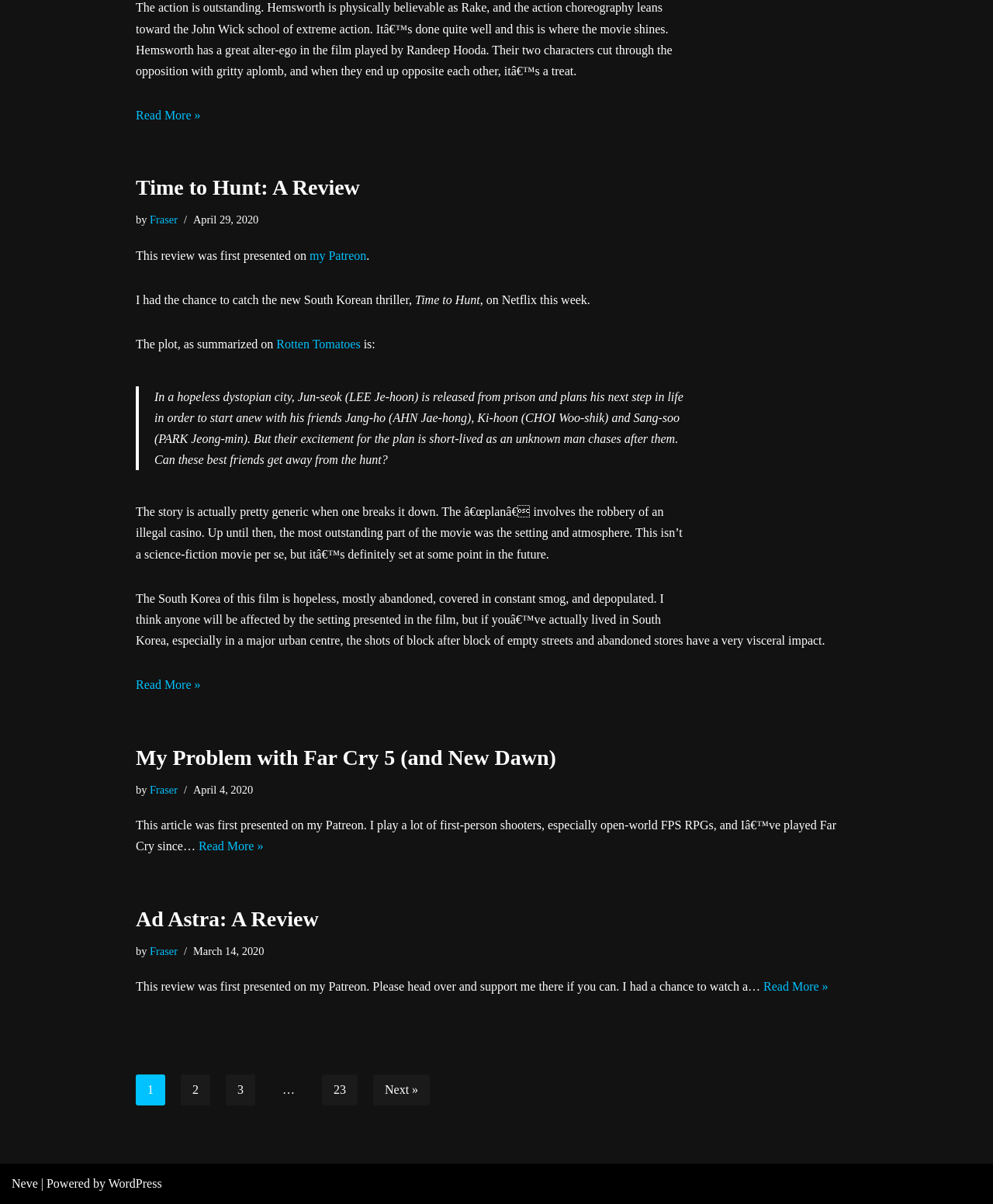Respond with a single word or phrase:
What is the title of the first review?

Extraction: A Review